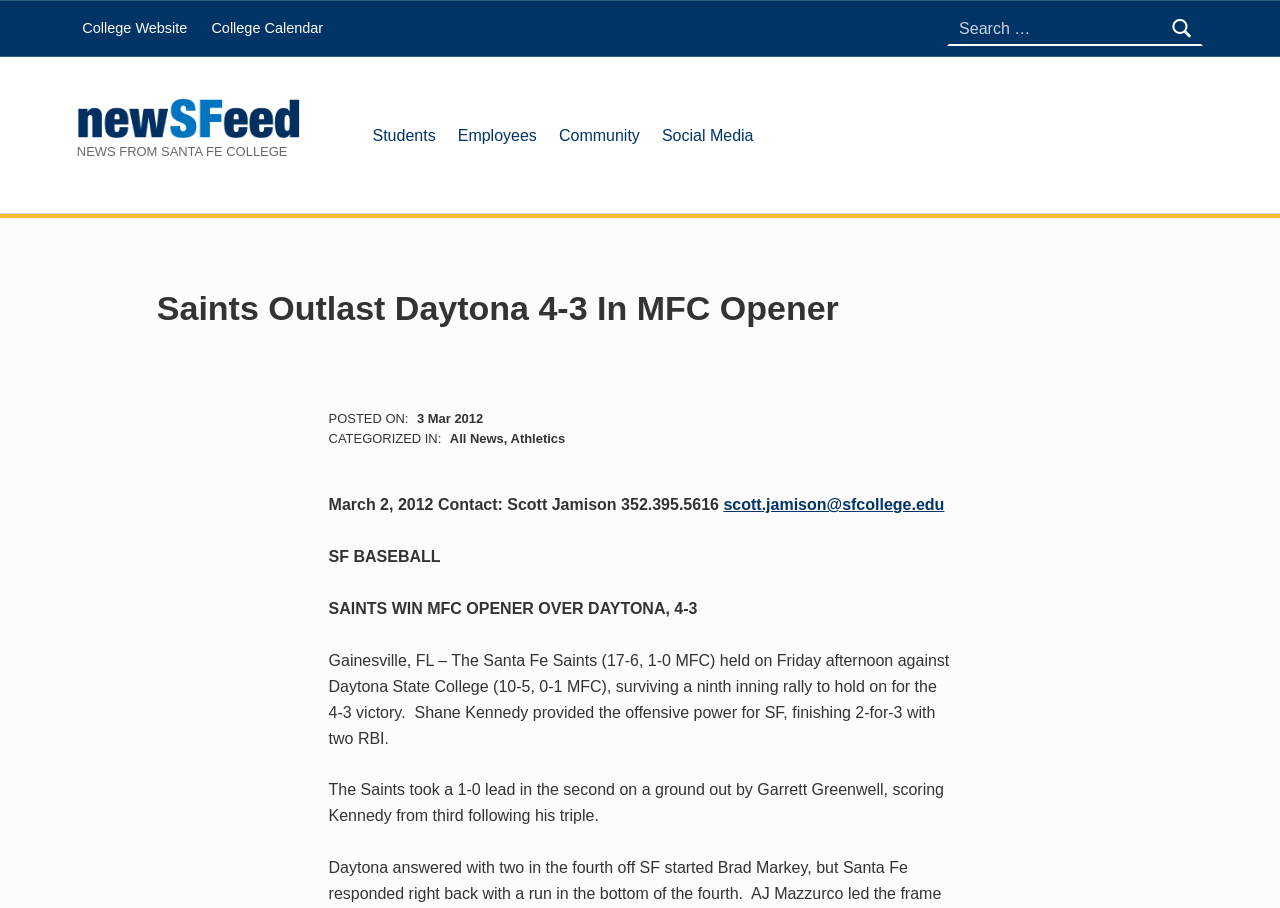Please determine the bounding box coordinates of the section I need to click to accomplish this instruction: "Read the 'NEWS FROM SANTA FE COLLEGE'".

[0.06, 0.159, 0.225, 0.176]